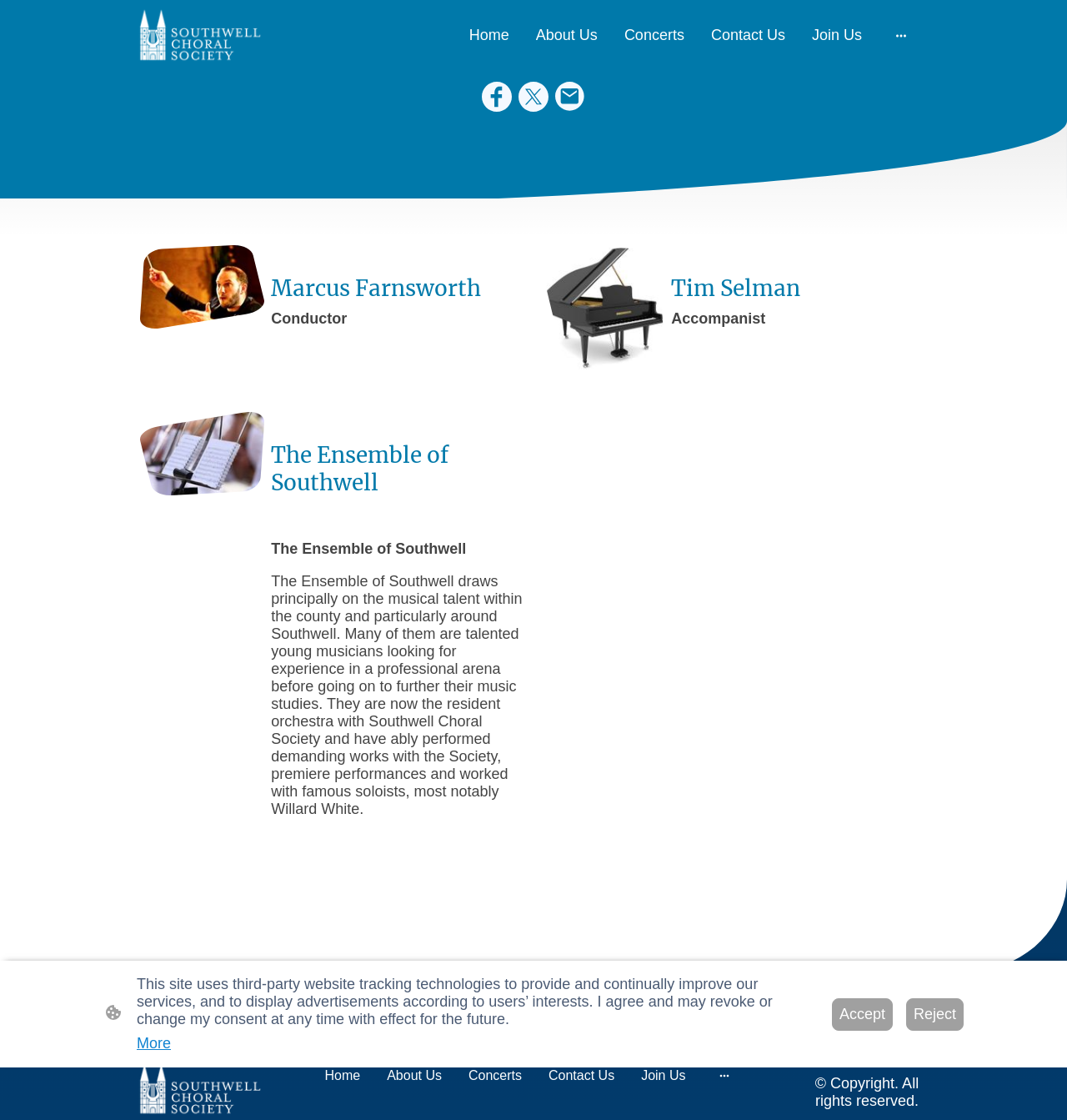Please identify the bounding box coordinates of the area that needs to be clicked to follow this instruction: "Read about Marianne Warren and Shirdi Sai Baba".

None